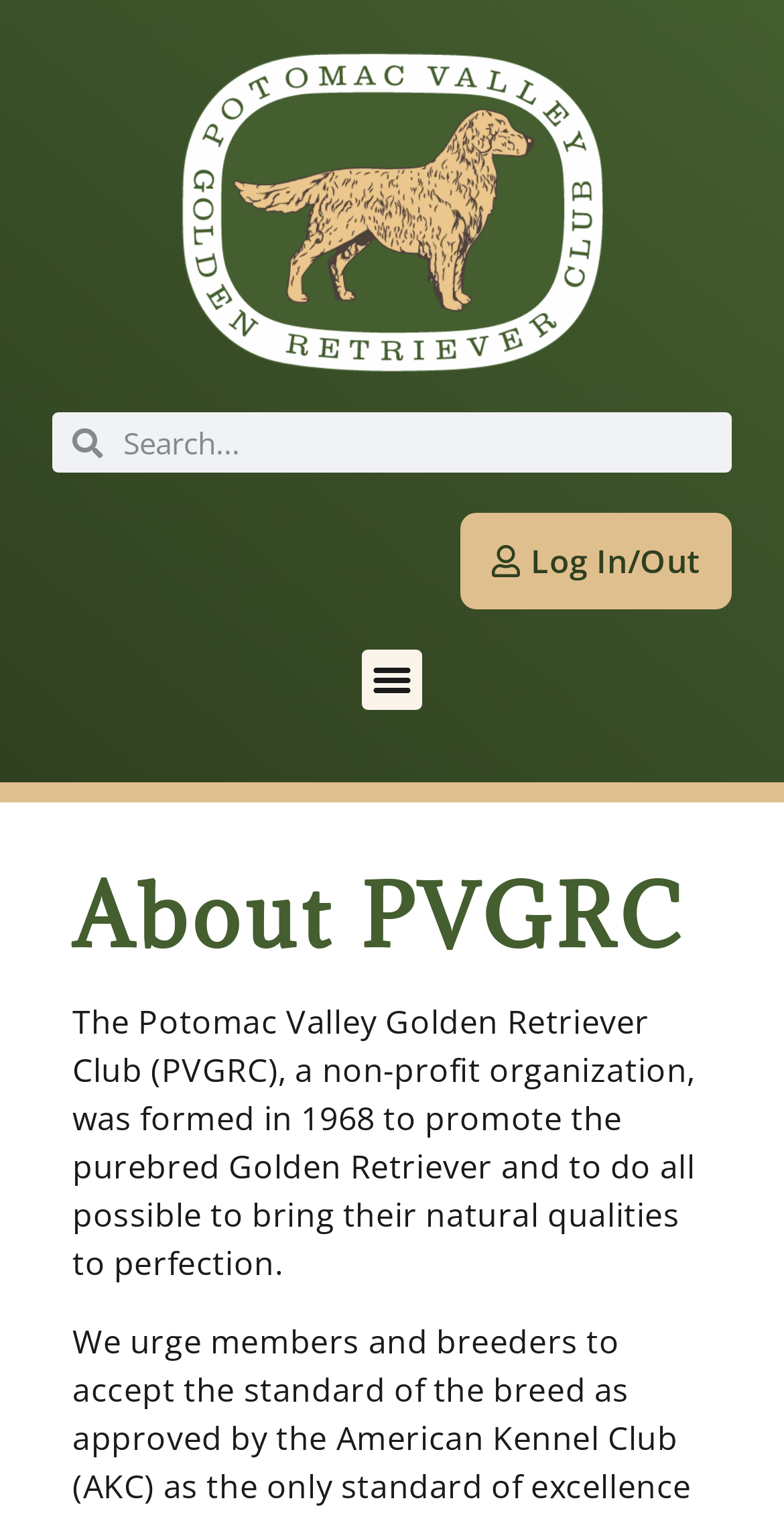What is the purpose of PVGRC?
Based on the image, answer the question with as much detail as possible.

Based on the webpage content, PVGRC is a non-profit organization formed to promote the purebred Golden Retriever and strive for their perfection. This implies that the primary purpose of PVGRC is to promote and improve the breed of Golden Retrievers.